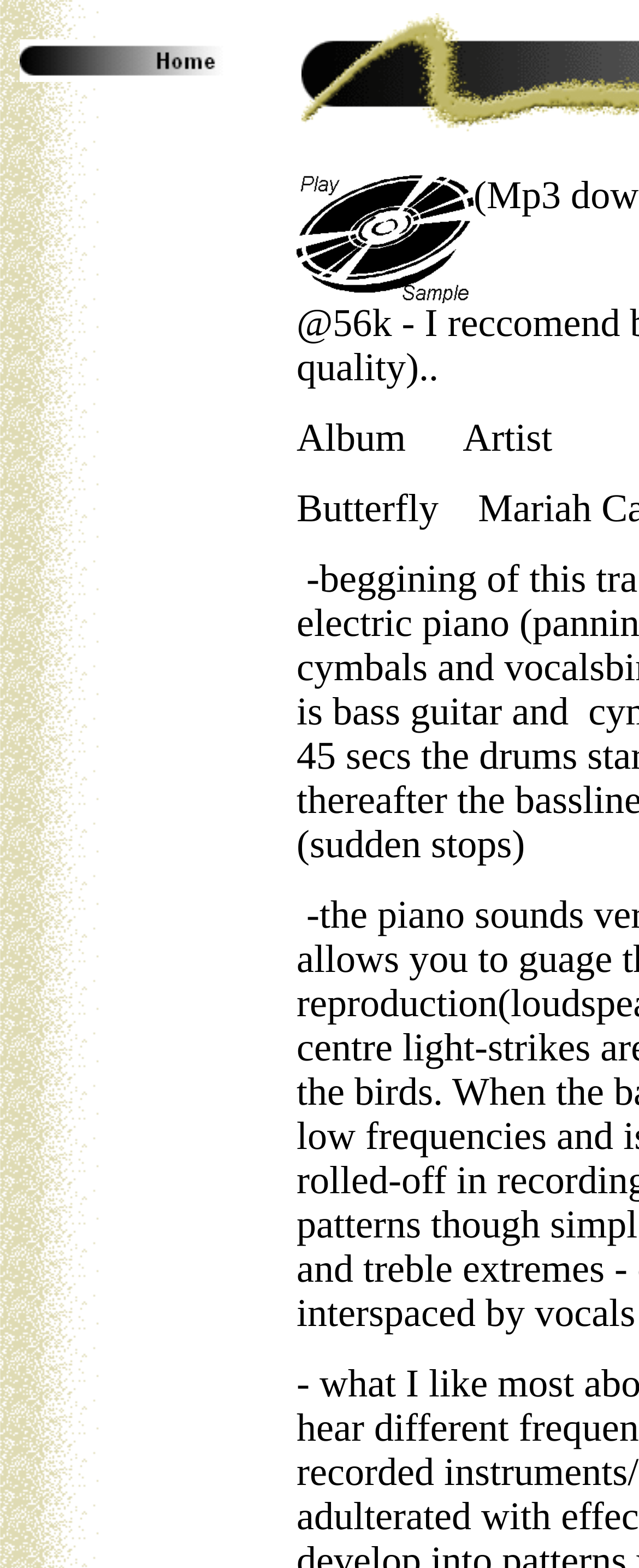How many table cells are in the first table row?
Using the visual information, respond with a single word or phrase.

2